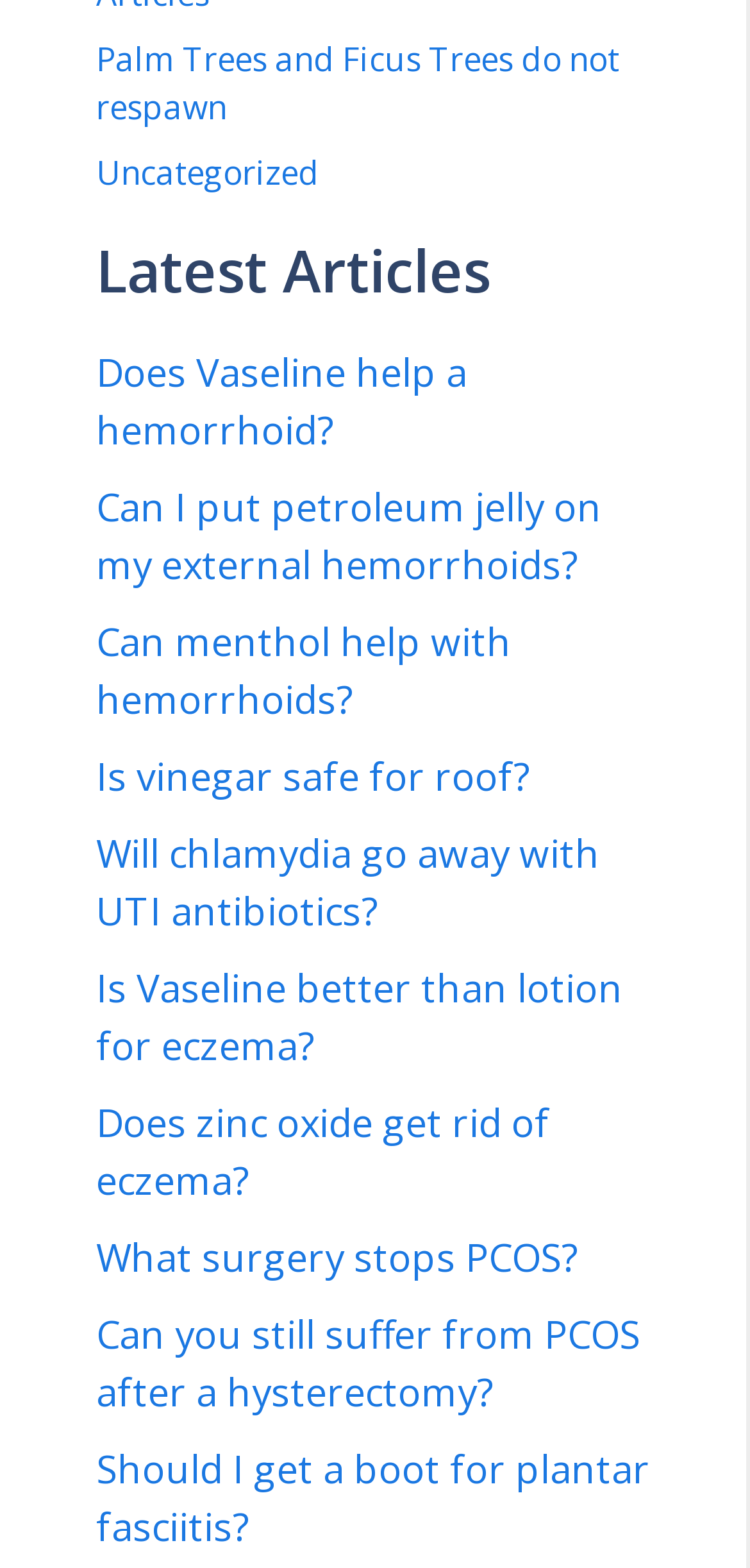Use a single word or phrase to answer the question:
Are the articles listed in any particular order?

No